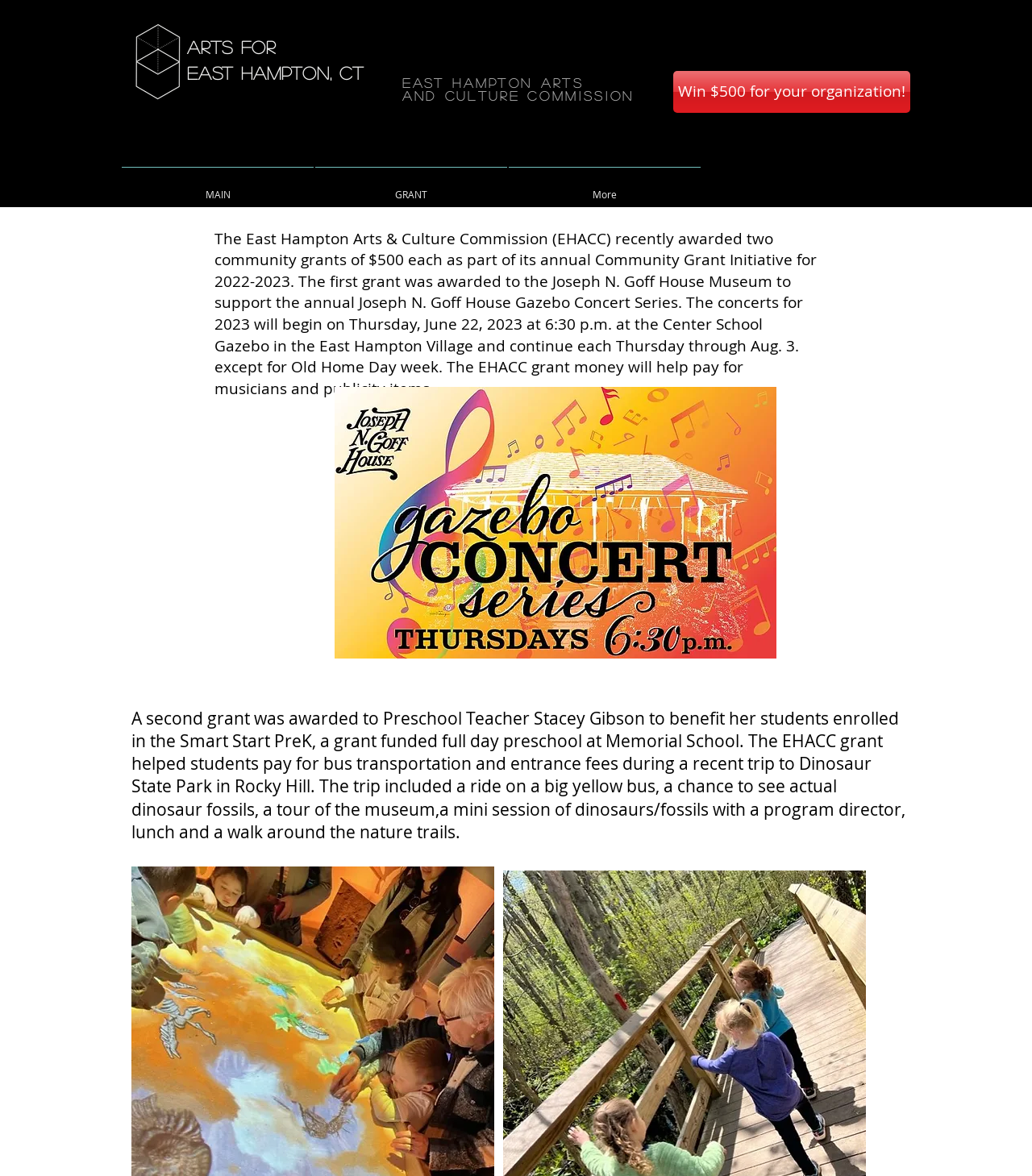Review the image closely and give a comprehensive answer to the question: What is the name of the museum that received a community grant?

The answer can be found in the paragraph of text that describes the community grants. It states that the first grant was awarded to the Joseph N. Goff House Museum to support the annual Joseph N. Goff House Gazebo Concert Series.